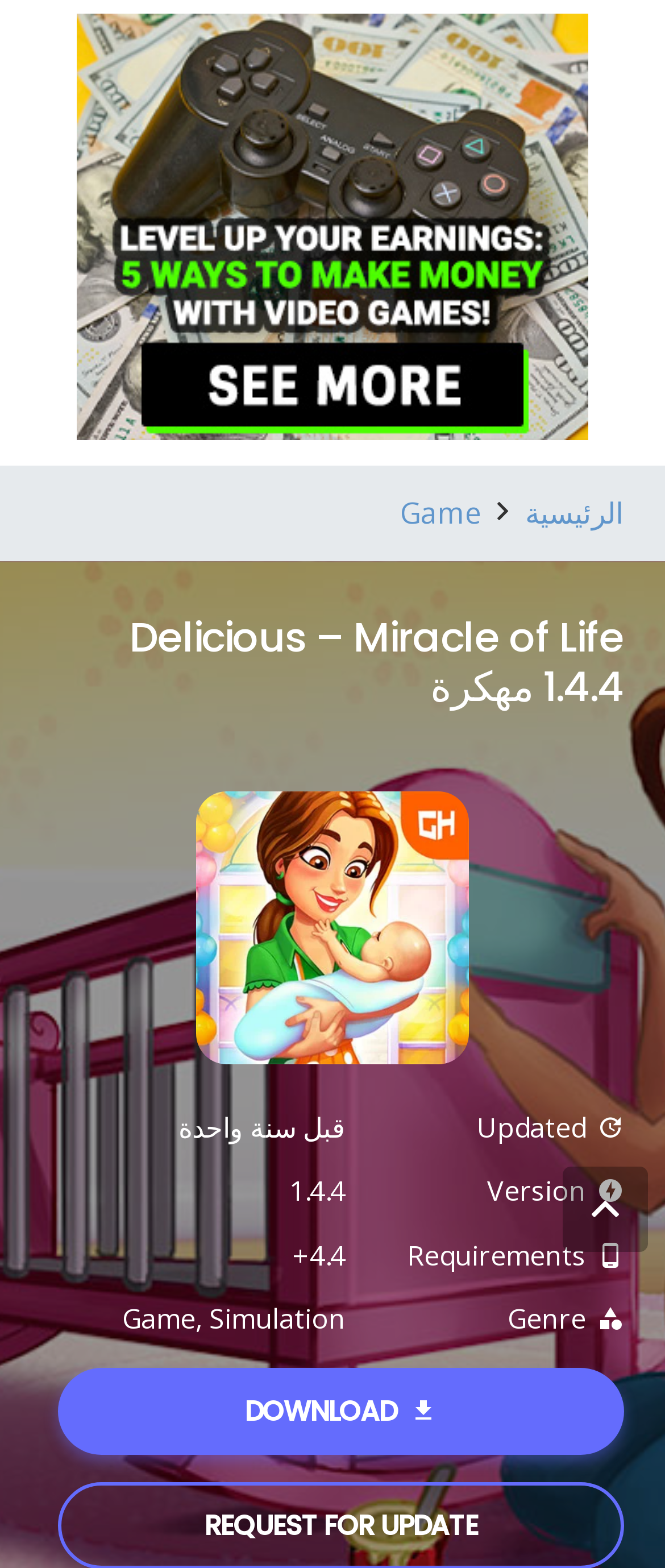What is the minimum Android version required to play the game?
Identify the answer in the screenshot and reply with a single word or phrase.

4.4+